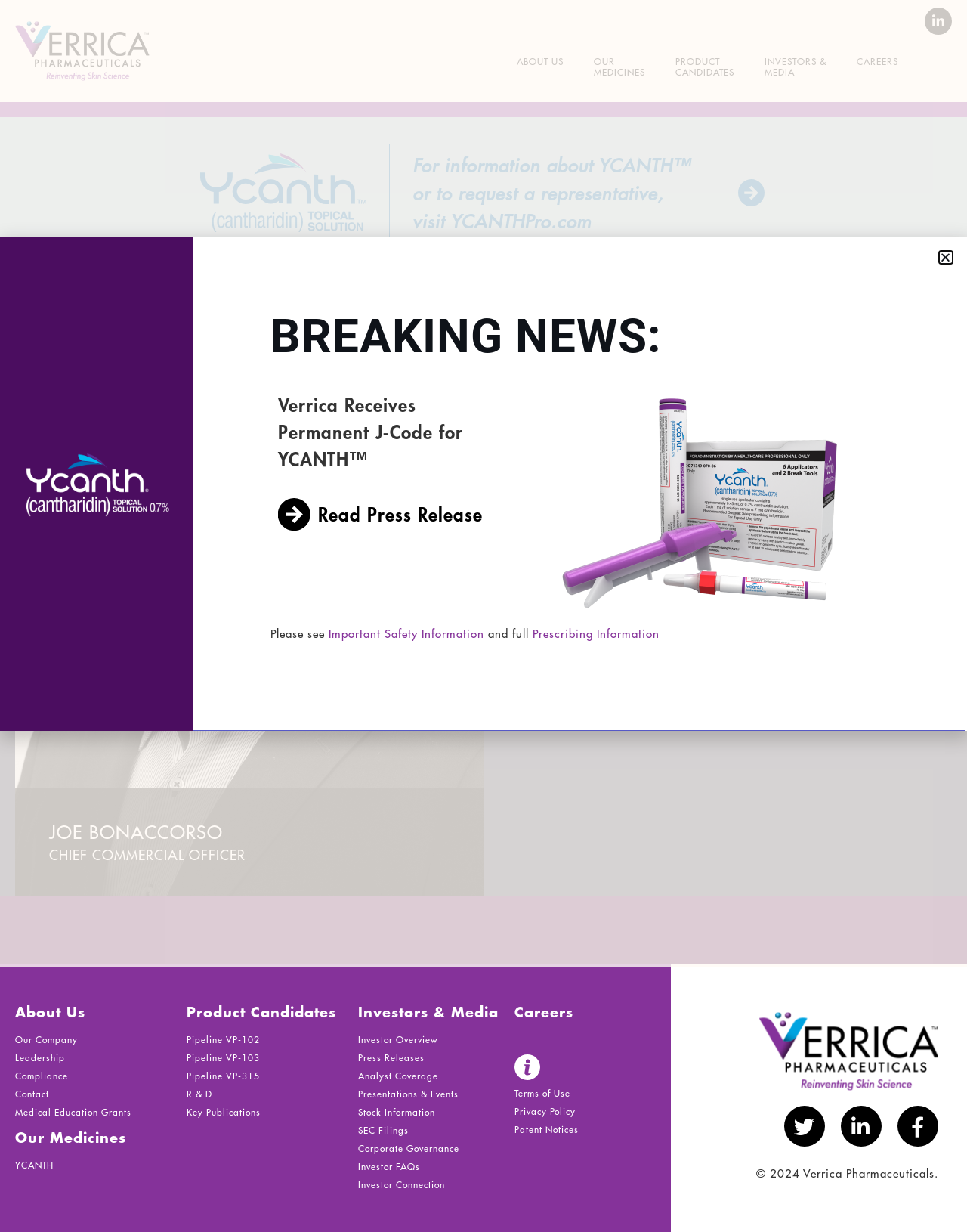What is the company name?
Identify the answer in the screenshot and reply with a single word or phrase.

Verrica Pharmaceuticals